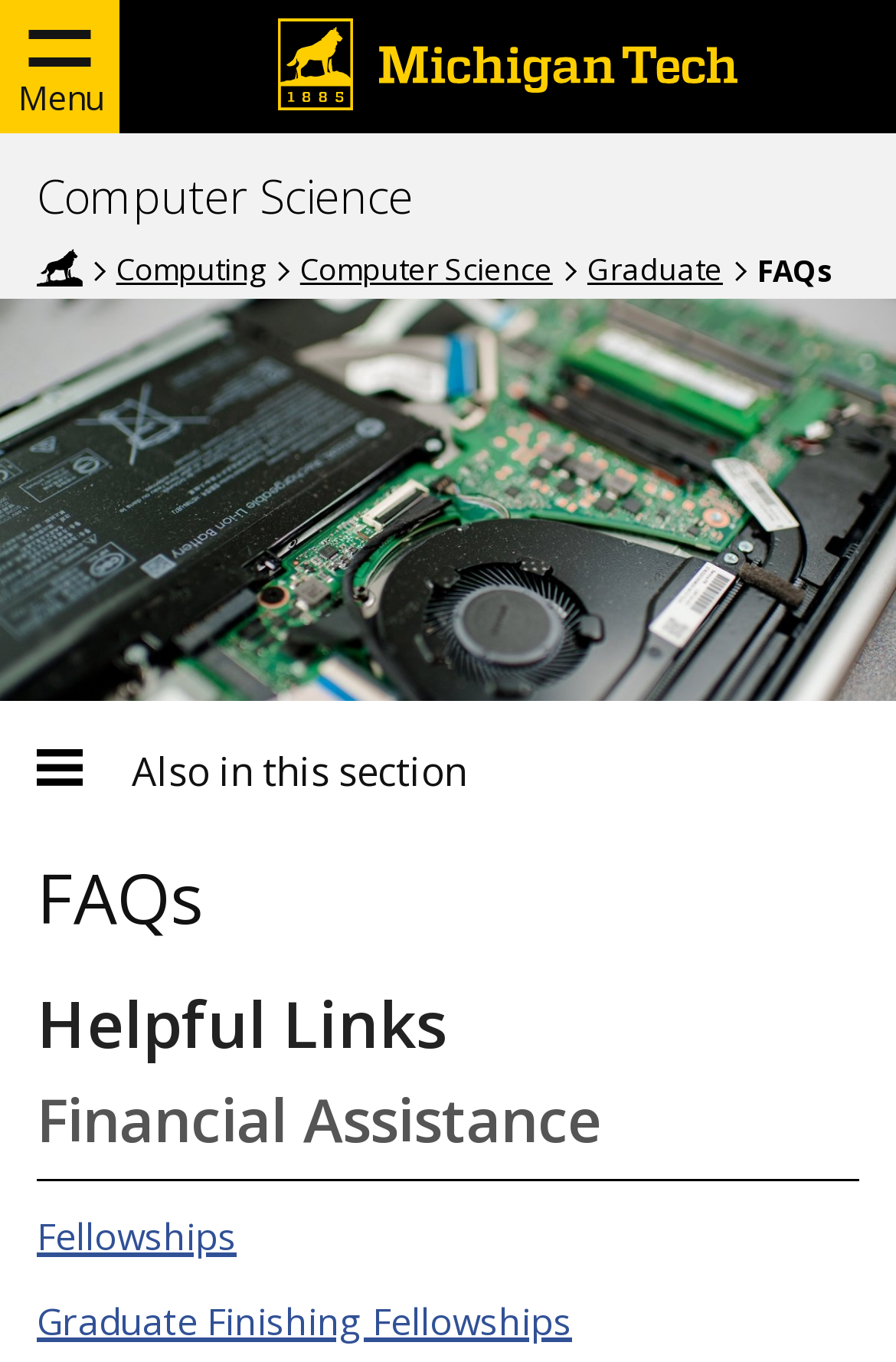Find the bounding box coordinates of the clickable area required to complete the following action: "Click the menu button".

[0.0, 0.0, 0.133, 0.099]